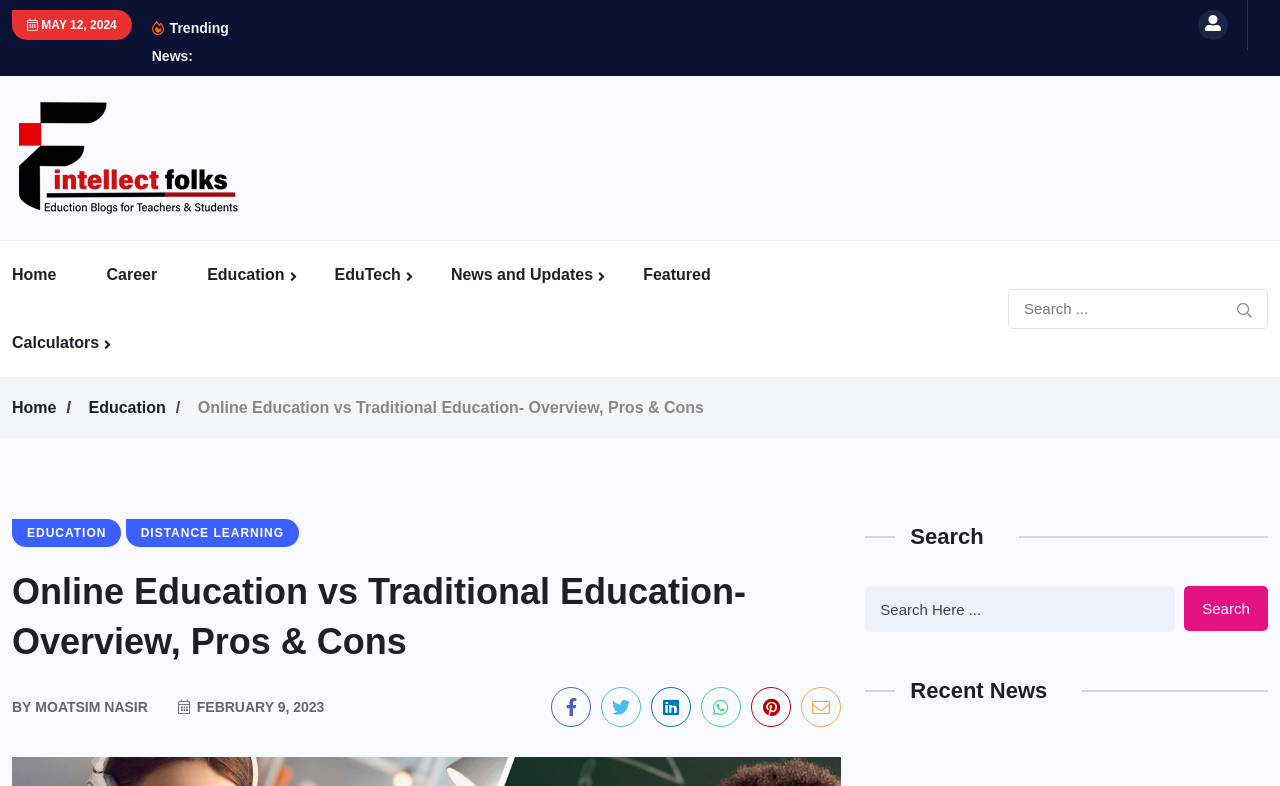Identify the text that serves as the heading for the webpage and generate it.

Online Education vs Traditional Education- Overview, Pros & Cons